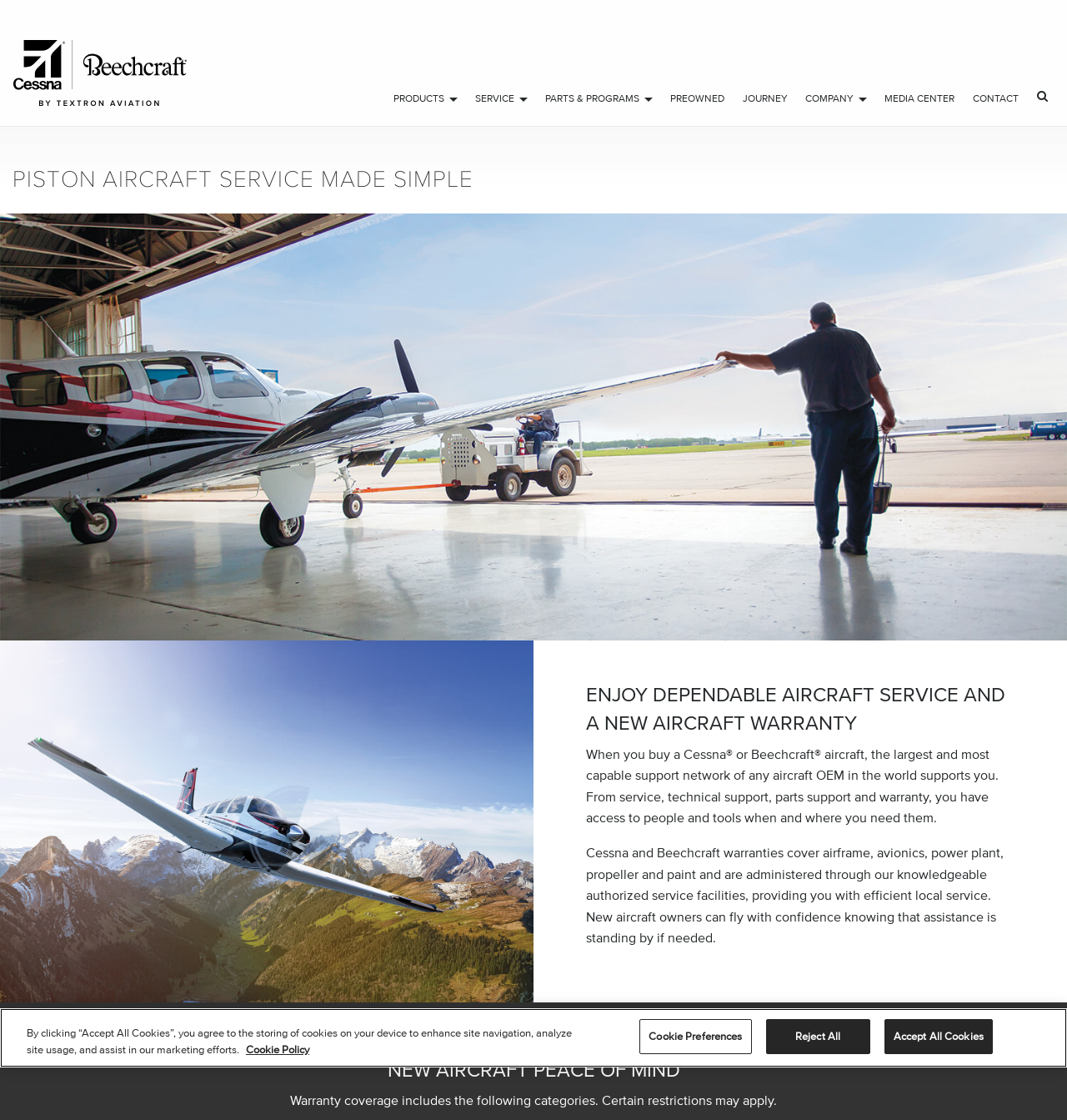Provide the bounding box coordinates of the UI element that matches the description: "Accept All Cookies".

[0.829, 0.91, 0.93, 0.941]